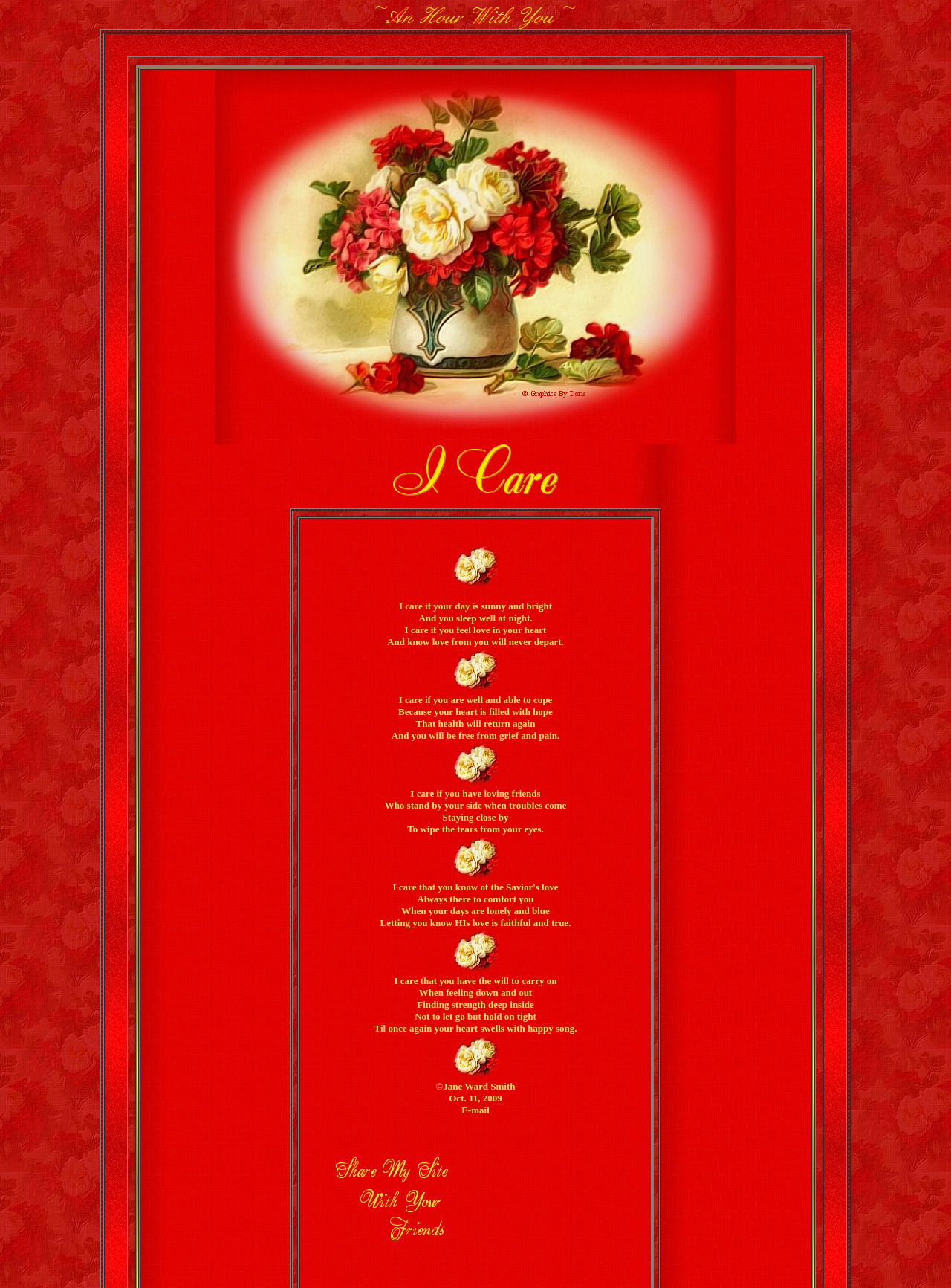Refer to the image and answer the question with as much detail as possible: What is the theme of the poem?

The theme of the poem is care and love, which is evident from the repetitive phrase 'I care' and the expressions of concern for the well-being of the person being addressed.